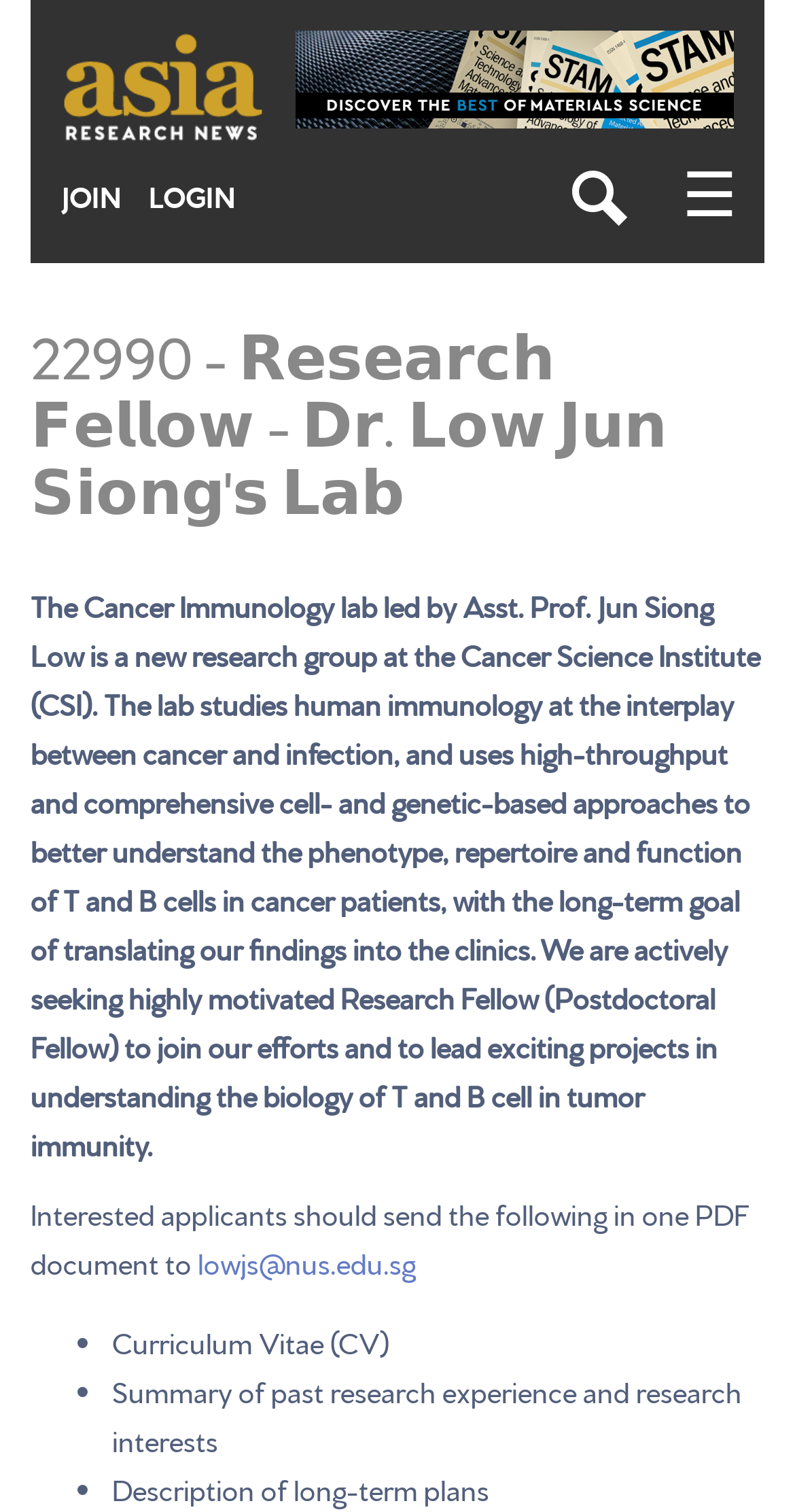Look at the image and write a detailed answer to the question: 
What is the research focus of the lab?

The question asks about the research focus of the lab. By reading the webpage content, we can find the answer in the first paragraph, which states 'The lab studies human immunology at the interplay between cancer and infection...'.